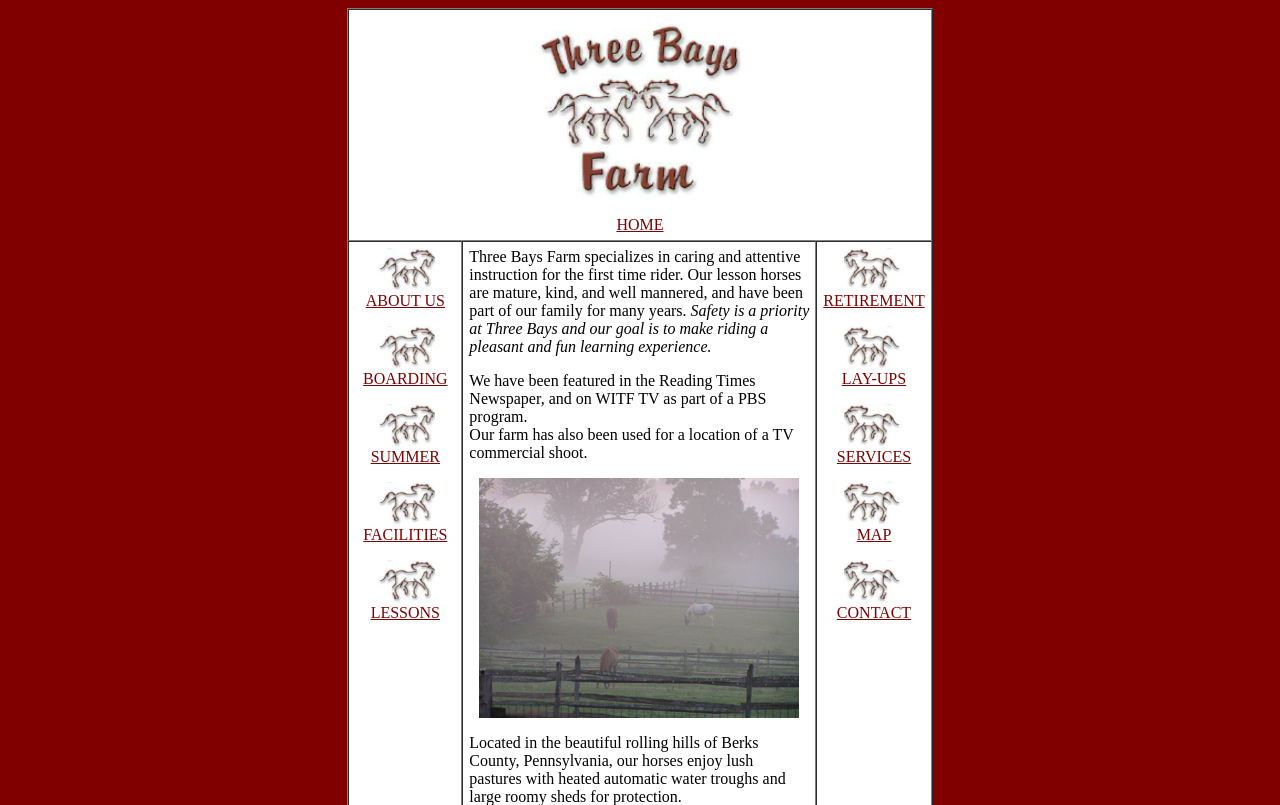Refer to the element description FACILITIES and identify the corresponding bounding box in the screenshot. Format the coordinates as (top-left x, top-left y, bottom-right x, bottom-right y) with values in the range of 0 to 1.

[0.284, 0.636, 0.35, 0.675]